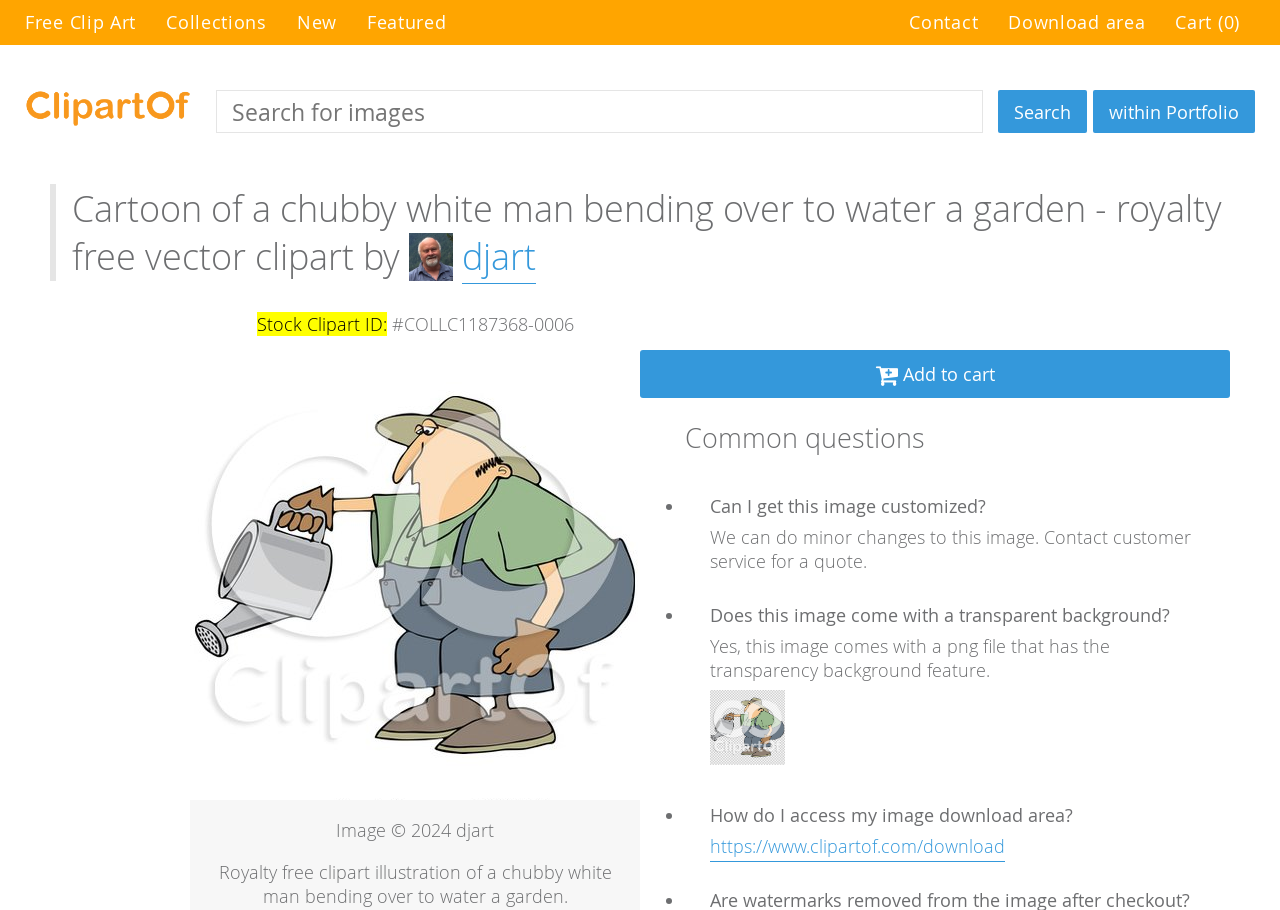Locate the bounding box of the UI element with the following description: "djart".

[0.32, 0.255, 0.418, 0.308]